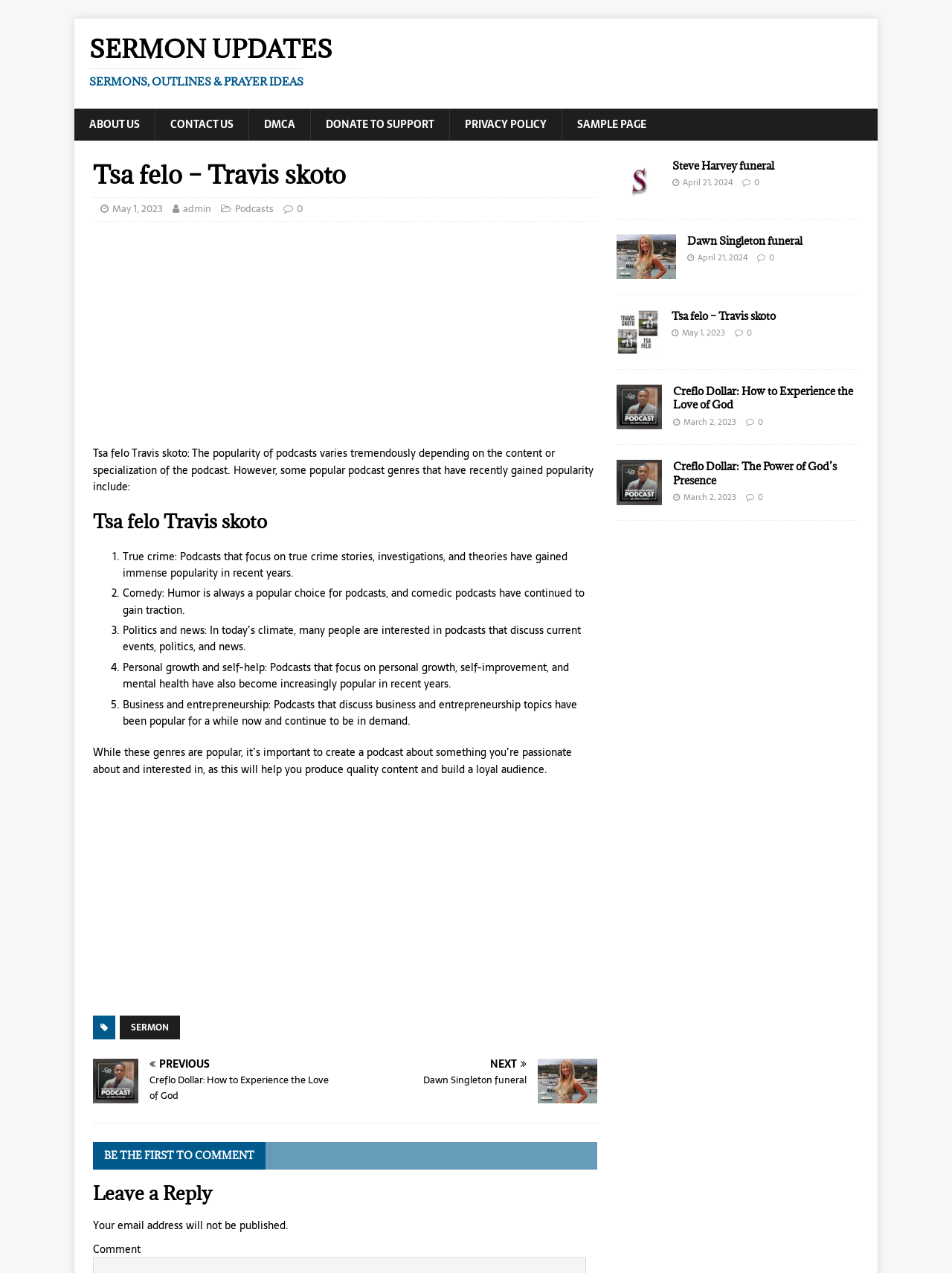Determine the bounding box coordinates of the clickable element to achieve the following action: 'View the 'Dawn Singleton funeral' image'. Provide the coordinates as four float values between 0 and 1, formatted as [left, top, right, bottom].

[0.565, 0.832, 0.627, 0.867]